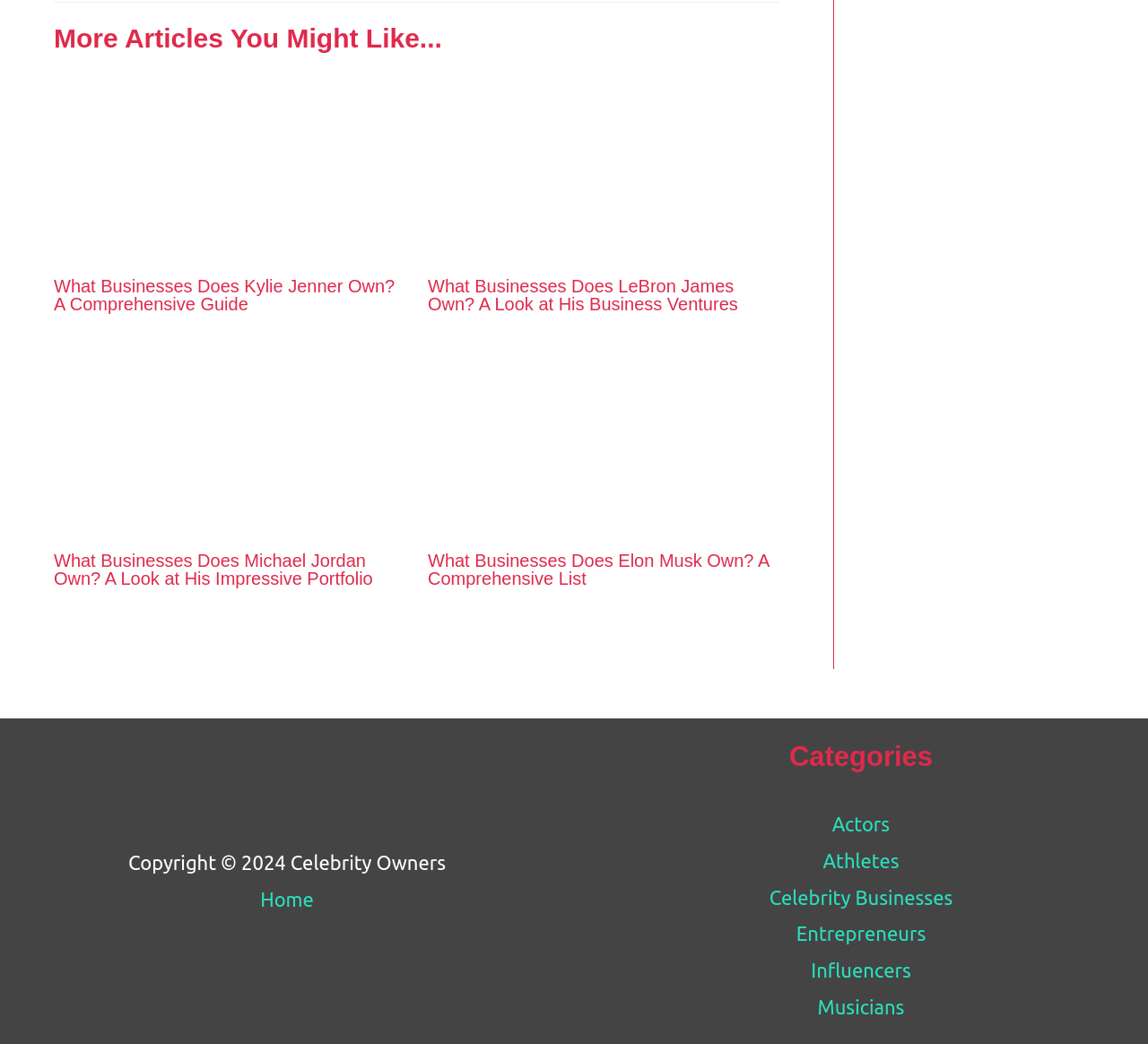Indicate the bounding box coordinates of the element that needs to be clicked to satisfy the following instruction: "Read more about What Businesses Does Kylie Jenner Own?". The coordinates should be four float numbers between 0 and 1, i.e., [left, top, right, bottom].

[0.047, 0.145, 0.353, 0.167]